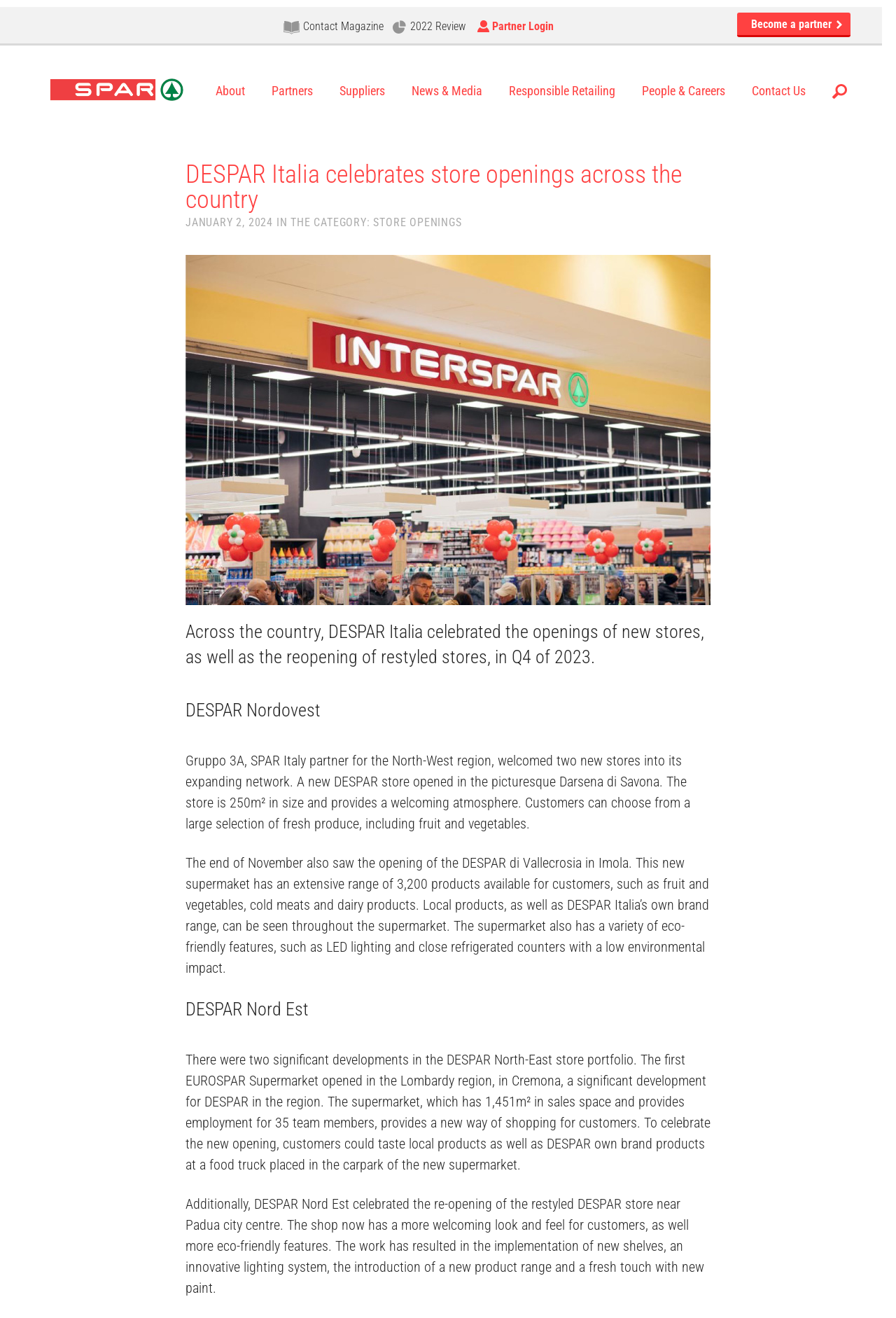What is the name of the region where Gruppo 3A is a partner?
Please provide a detailed and thorough answer to the question.

According to the webpage, Gruppo 3A is a partner for the North-West region of DESPAR Italia.